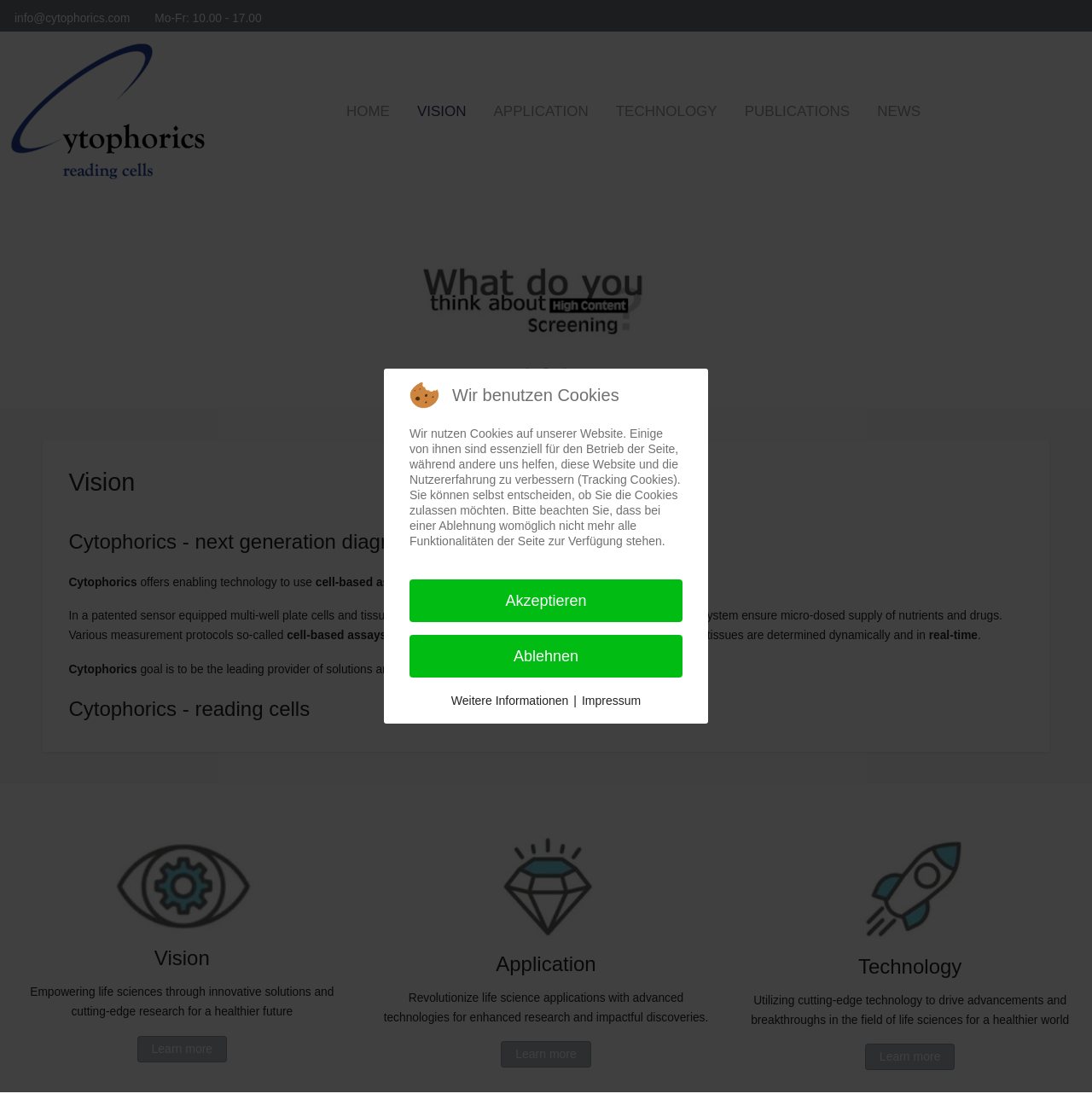Please indicate the bounding box coordinates for the clickable area to complete the following task: "Click on the 'Cytophorics' link". The coordinates should be specified as four float numbers between 0 and 1, i.e., [left, top, right, bottom].

[0.009, 0.038, 0.188, 0.162]